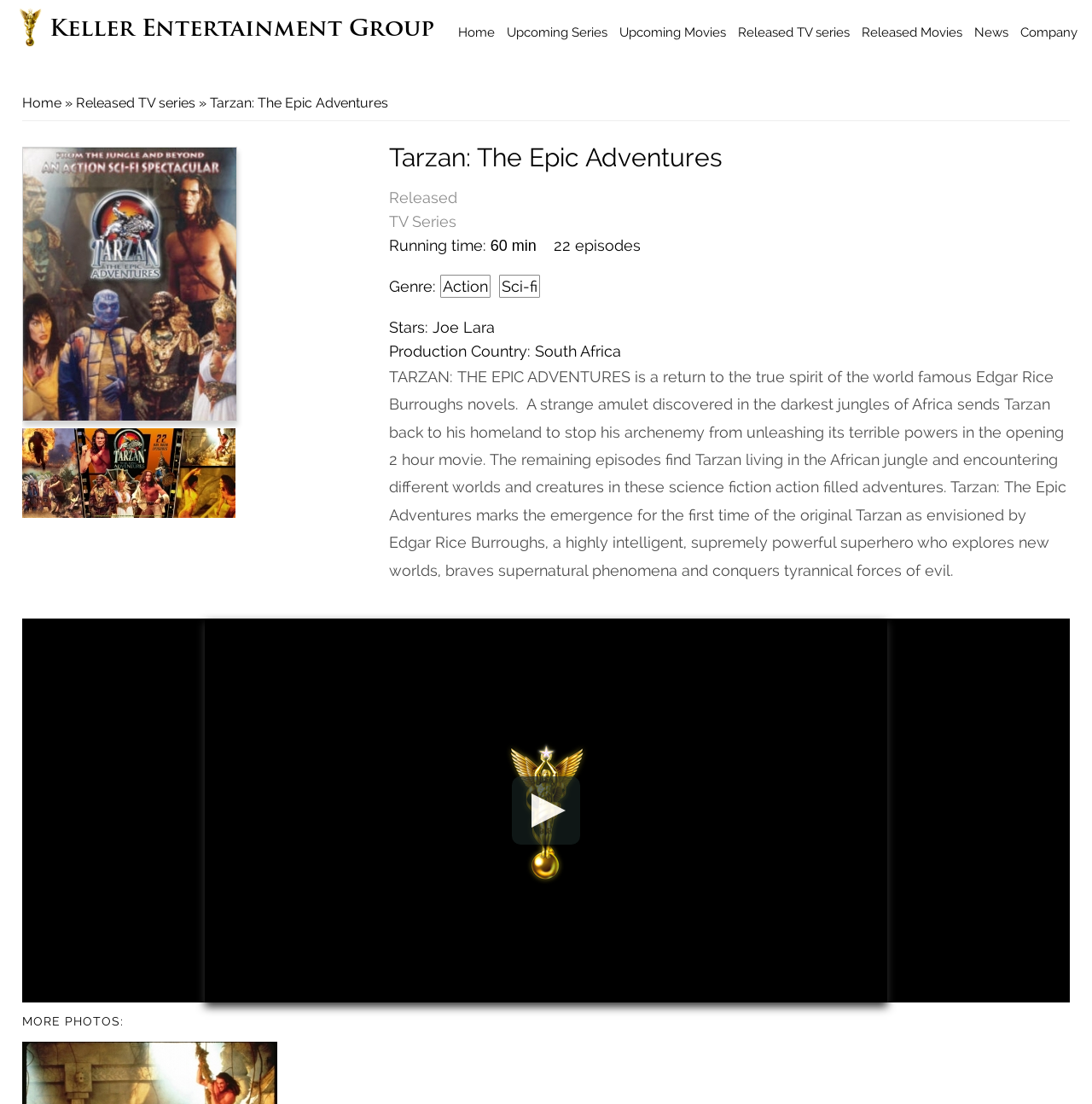What is the name of the TV series?
Kindly offer a comprehensive and detailed response to the question.

I found the answer by looking at the heading element with the text 'Tarzan: The Epic Adventures' which is located at the top of the main content area.